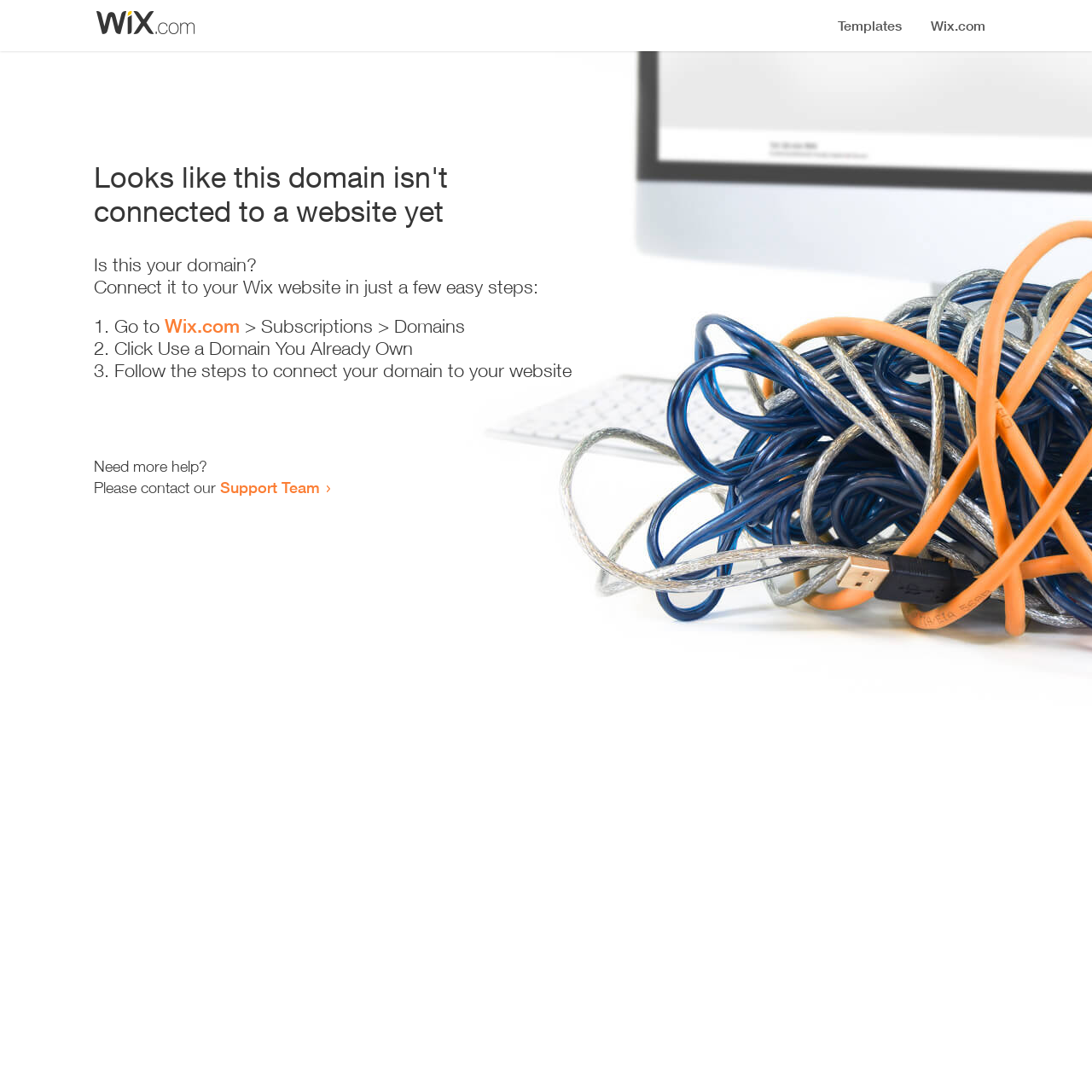Where can I get more help?
Using the visual information, respond with a single word or phrase.

Support Team